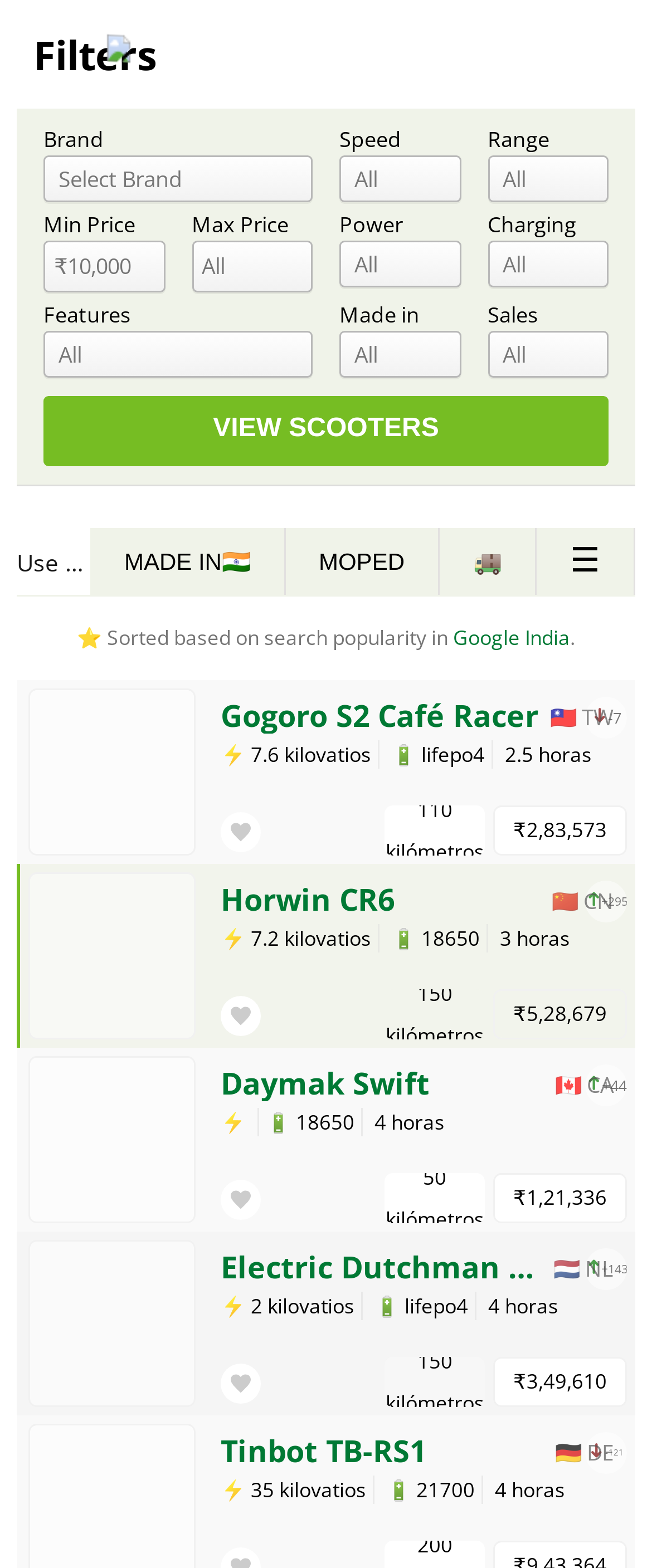For the given element description Electric Dutchman PRO, determine the bounding box coordinates of the UI element. The coordinates should follow the format (top-left x, top-left y, bottom-right x, bottom-right y) and be within the range of 0 to 1.

[0.338, 0.796, 0.974, 0.819]